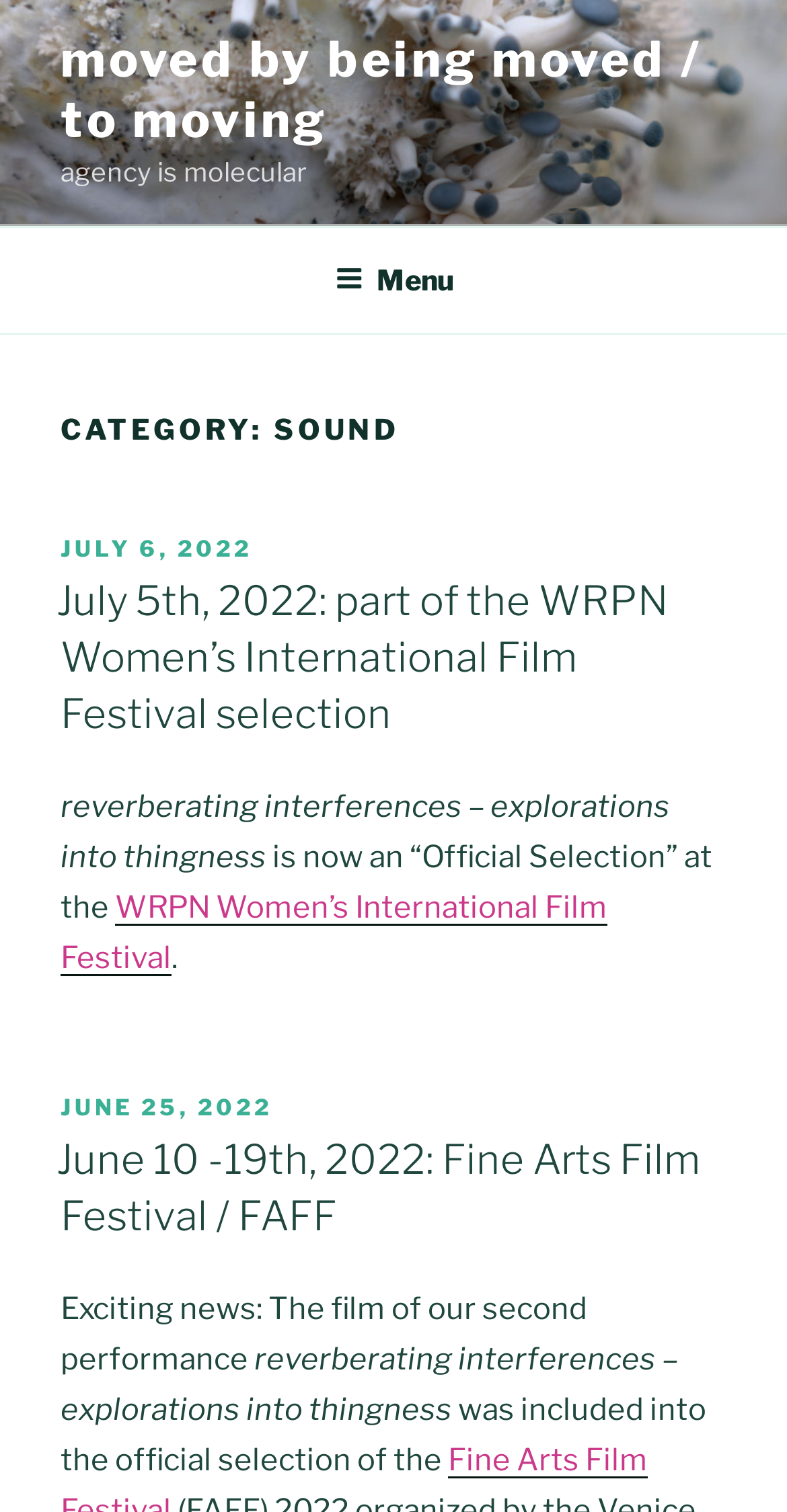What is the name of the film mentioned on this page?
Please look at the screenshot and answer using one word or phrase.

reverberating interferences – explorations into thingness